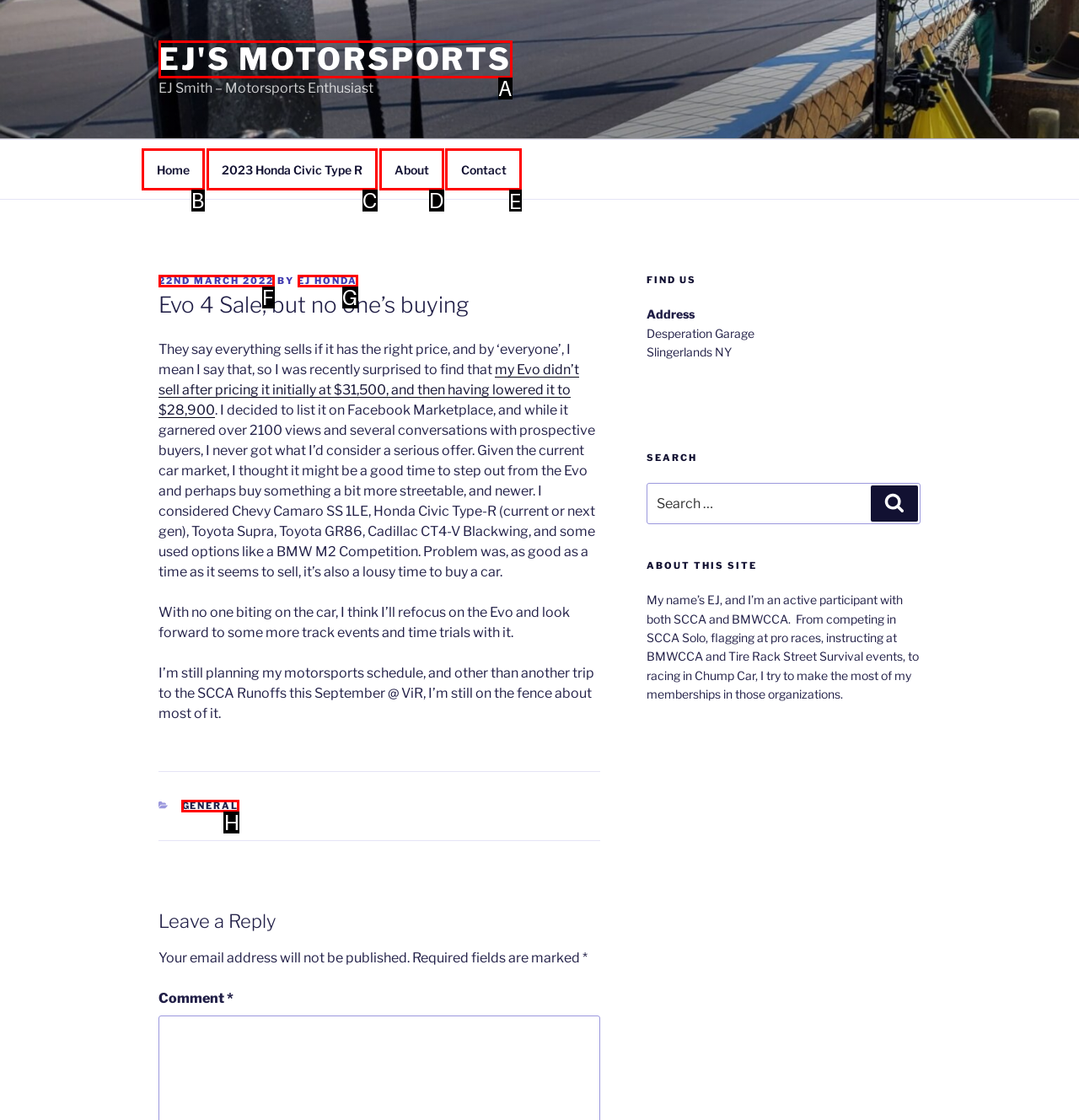Identify the correct HTML element to click to accomplish this task: Click on the 'Contact' link
Respond with the letter corresponding to the correct choice.

E